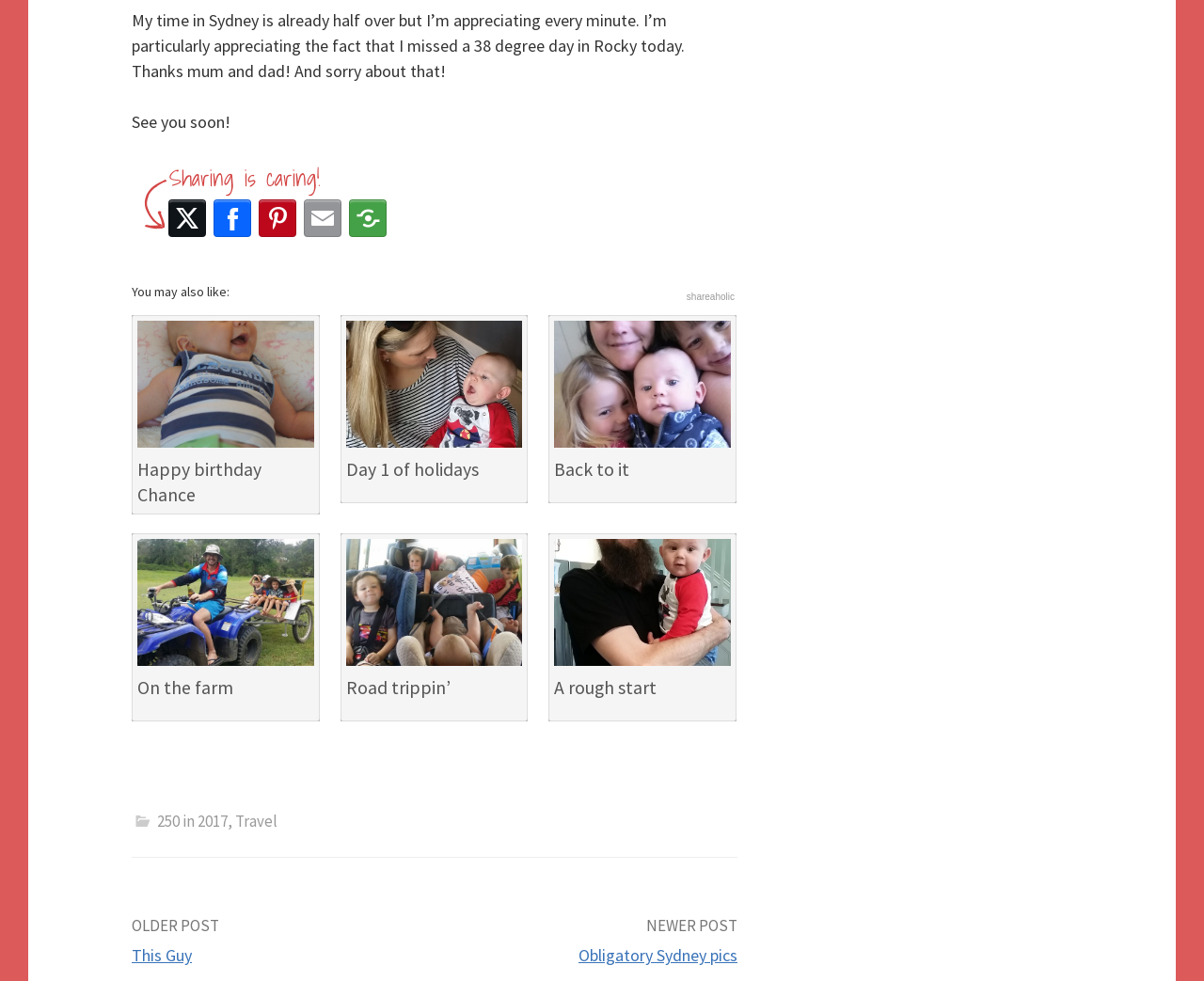How many social media platforms are listed?
Analyze the image and deliver a detailed answer to the question.

The webpage lists five social media platforms: Twitter, Facebook, Pinterest, Email This, and More Options, each with a corresponding link to share the content.